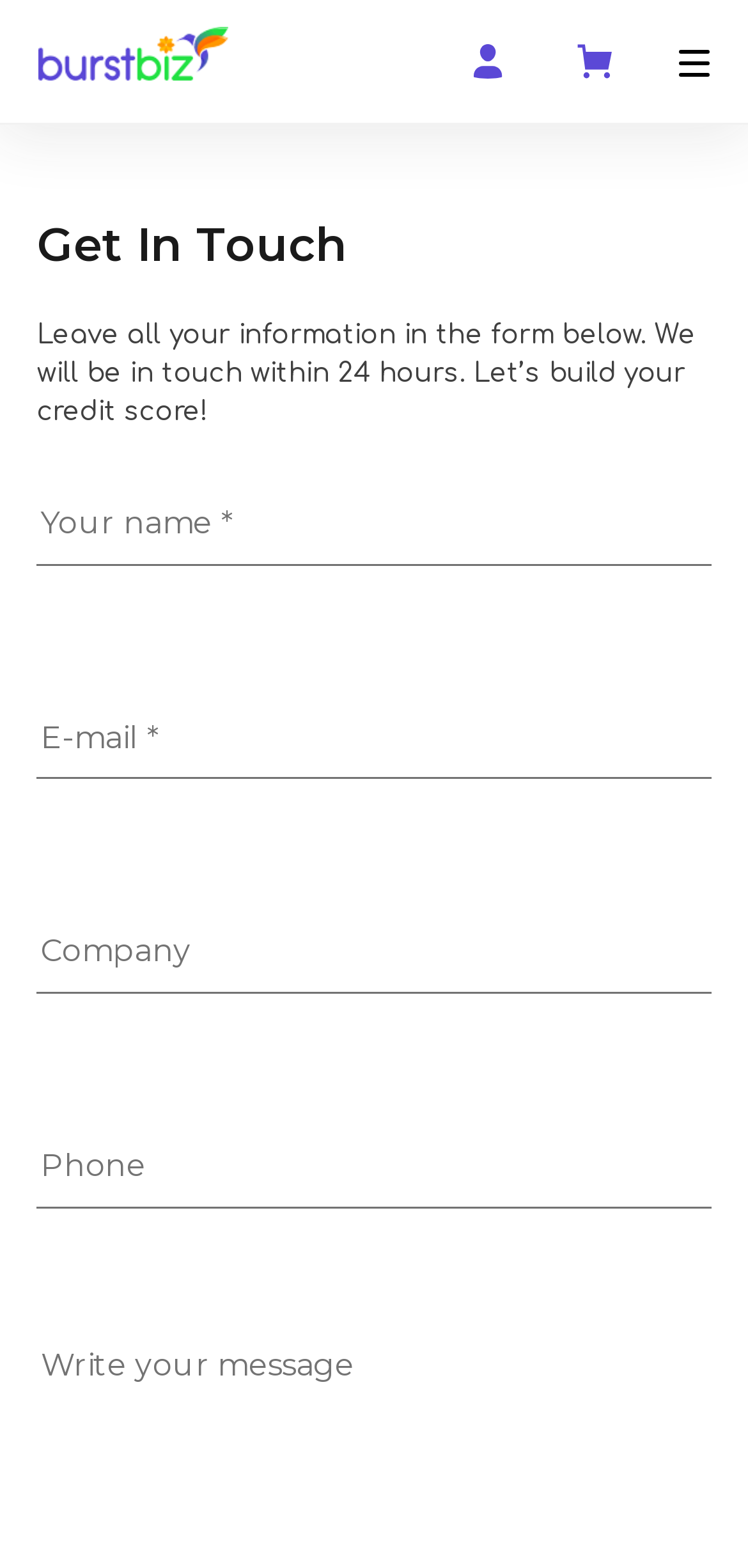What is the function of the checkbox?
Based on the image, answer the question in a detailed manner.

The checkbox is located next to a button, which suggests that it is related to the button's function. The checkbox is likely used to agree to certain terms or conditions before submitting the form.